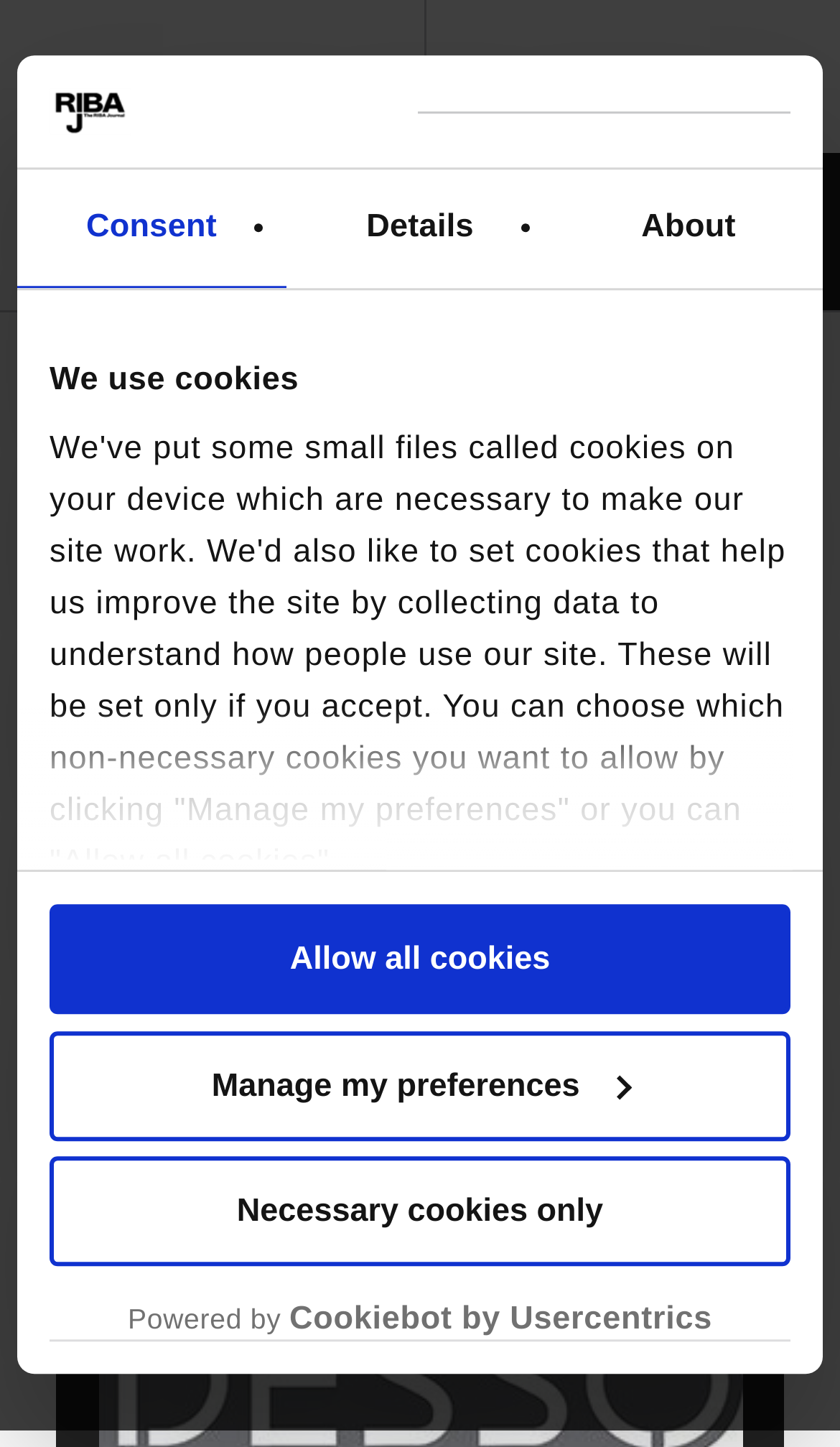Determine the bounding box coordinates of the clickable element to achieve the following action: 'Go to Products'. Provide the coordinates as four float values between 0 and 1, formatted as [left, top, right, bottom].

[0.359, 0.328, 0.492, 0.345]